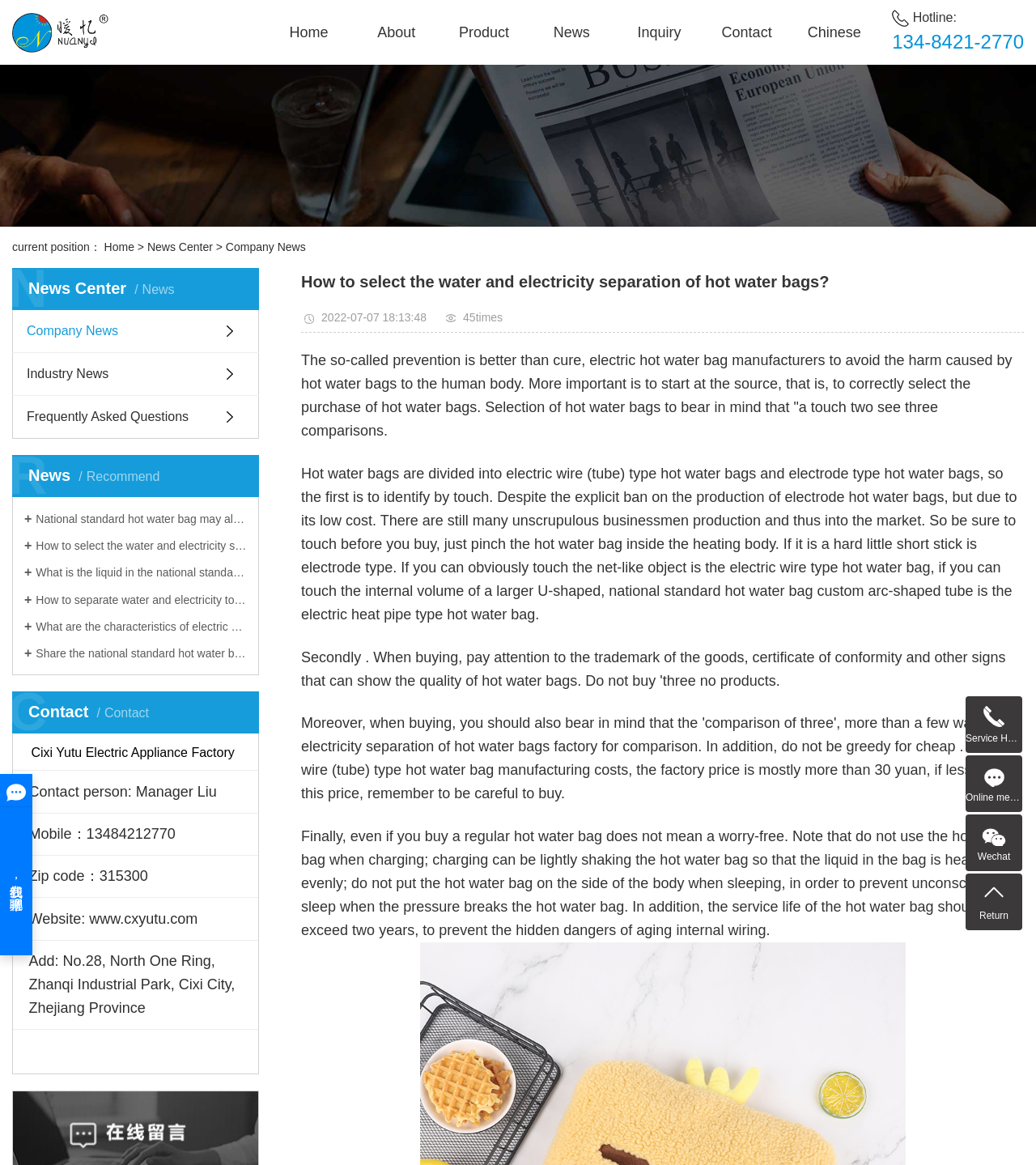Kindly determine the bounding box coordinates for the area that needs to be clicked to execute this instruction: "Click the 'Company News' link".

[0.218, 0.206, 0.295, 0.218]